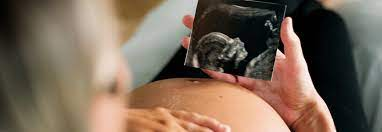What is the woman reflecting on?
Craft a detailed and extensive response to the question.

The caption states that the woman is gazing at the ultrasound photo, reflecting on the changes her body is undergoing during pregnancy, which implies that she is contemplating the physical and emotional transformations that come with being pregnant.